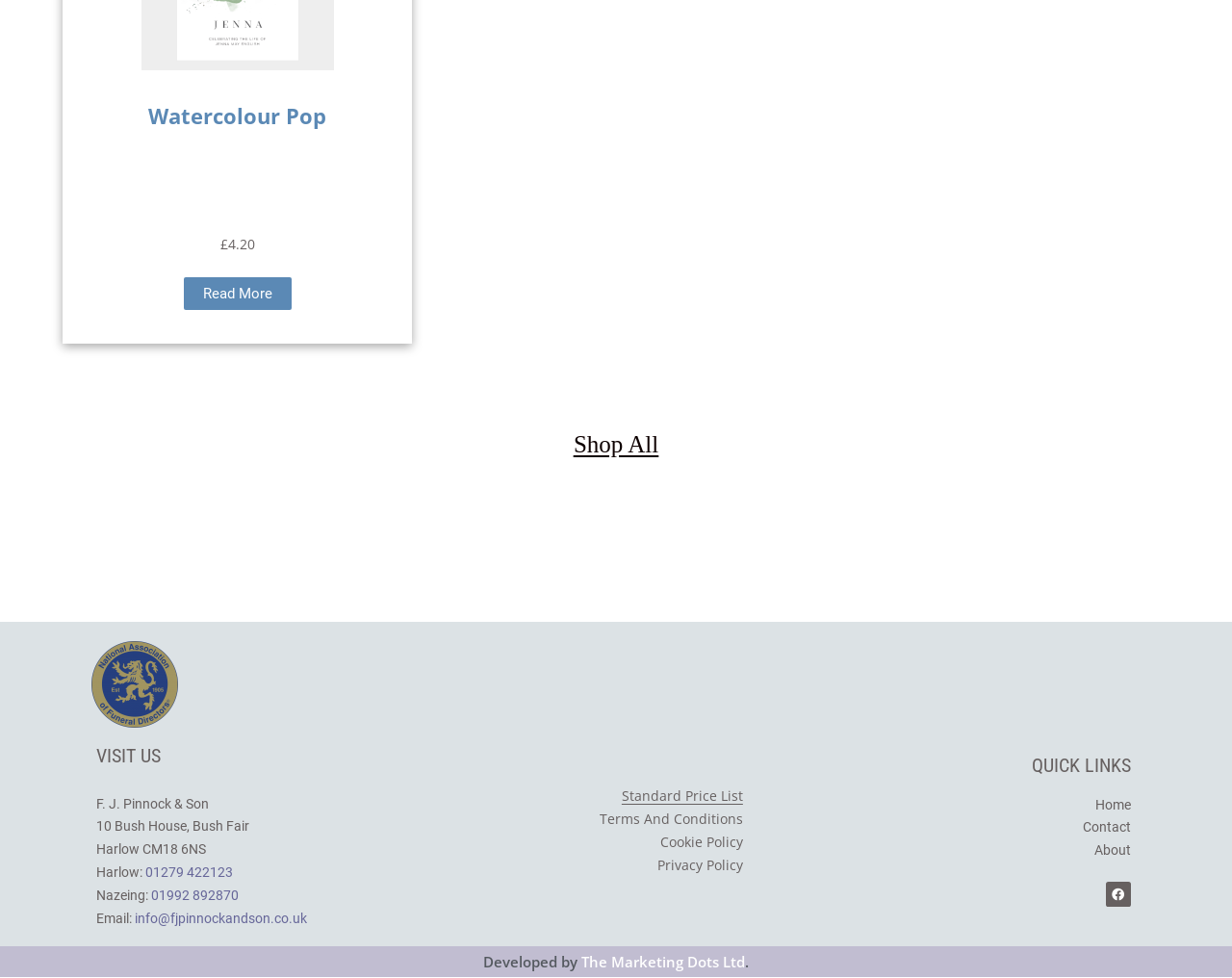What is the email address of the store?
Based on the screenshot, give a detailed explanation to answer the question.

The email address of the store can be found by looking at the link element with the text 'info@fjpinnockandson.co.uk'.